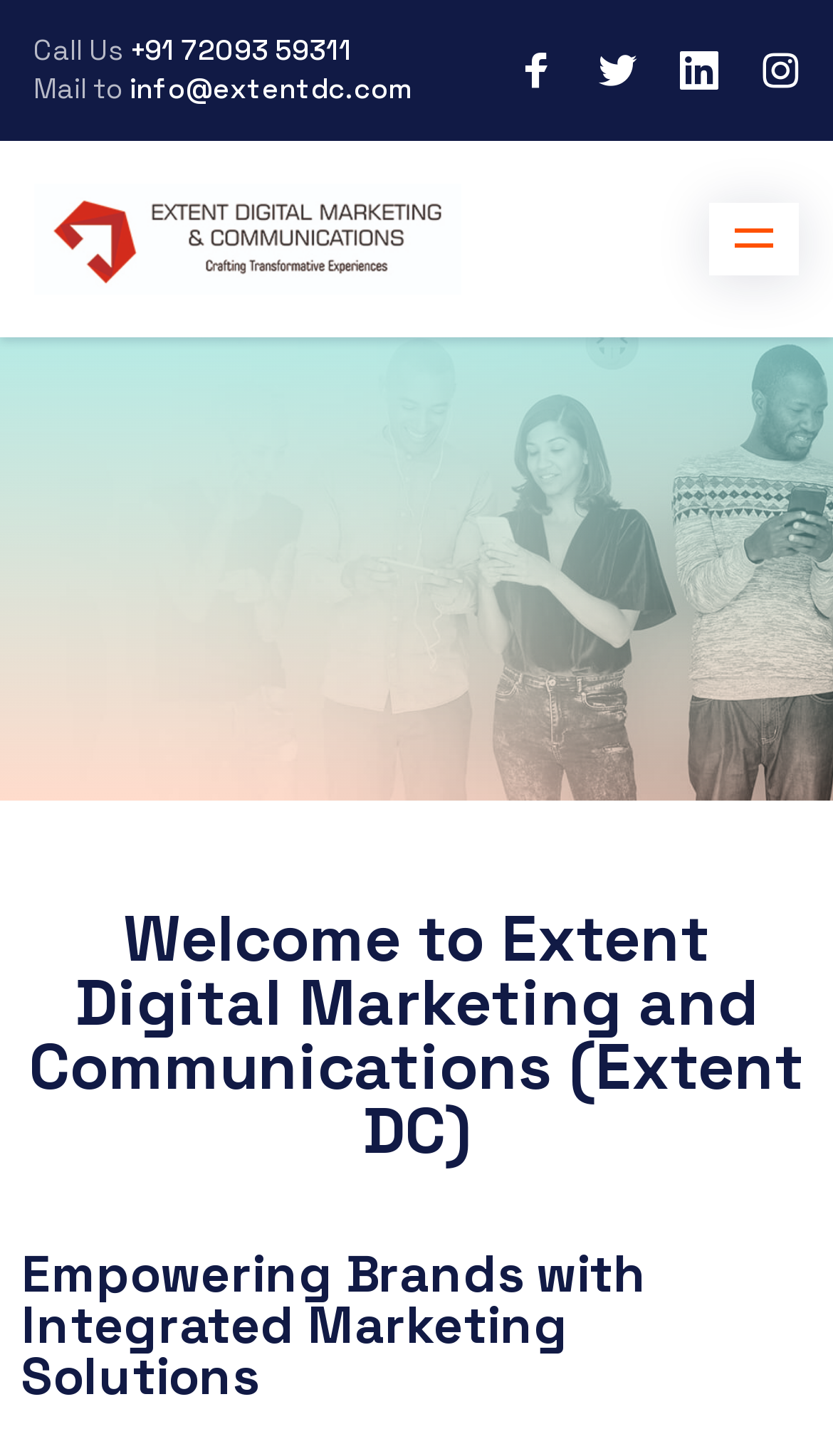Offer an in-depth caption of the entire webpage.

The webpage is the homepage of Extent Digital Marketing and Communications (Extent DC), a leading provider of integrated marketing solutions. At the top left corner, there is a section with contact information, including a "Call Us" label and a phone number "+91 72093 59311" next to it. Below the phone number, there is a "Mail to" label with an email address "info@extentdc.com". 

On the top right corner, there are four social media icons, represented by Unicode characters. 

Below the contact information section, there is a large logo of Extent Digital Marketing & Communications, which is also a link. 

The main content of the page is located in the middle, where there are two headings. The first heading reads "Welcome to Extent Digital Marketing and Communications (Extent DC)", and the second heading below it reads "Empowering Brands with Integrated Marketing Solutions".